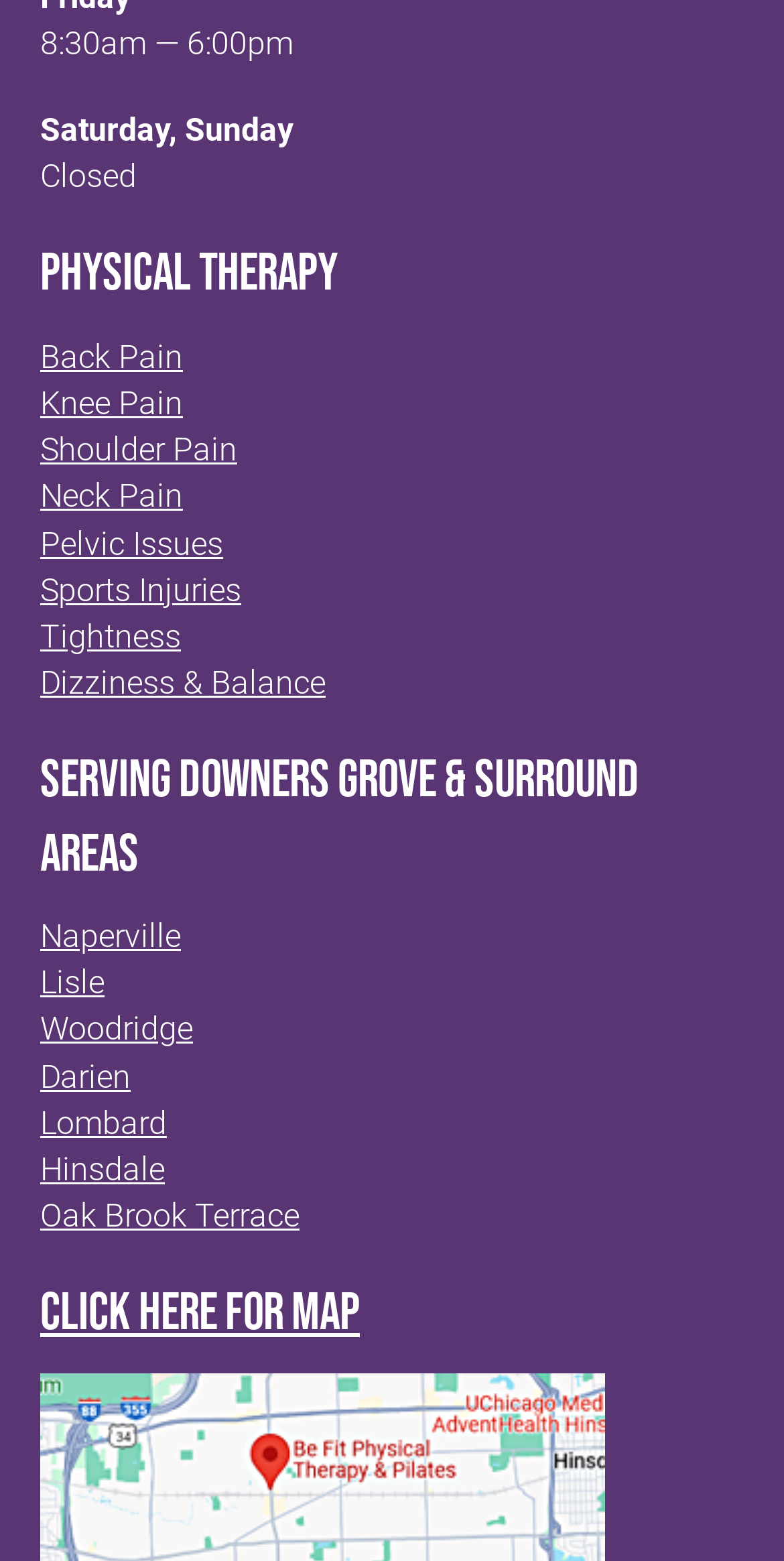Given the description: "Oak Brook Terrace", determine the bounding box coordinates of the UI element. The coordinates should be formatted as four float numbers between 0 and 1, [left, top, right, bottom].

[0.051, 0.767, 0.382, 0.791]